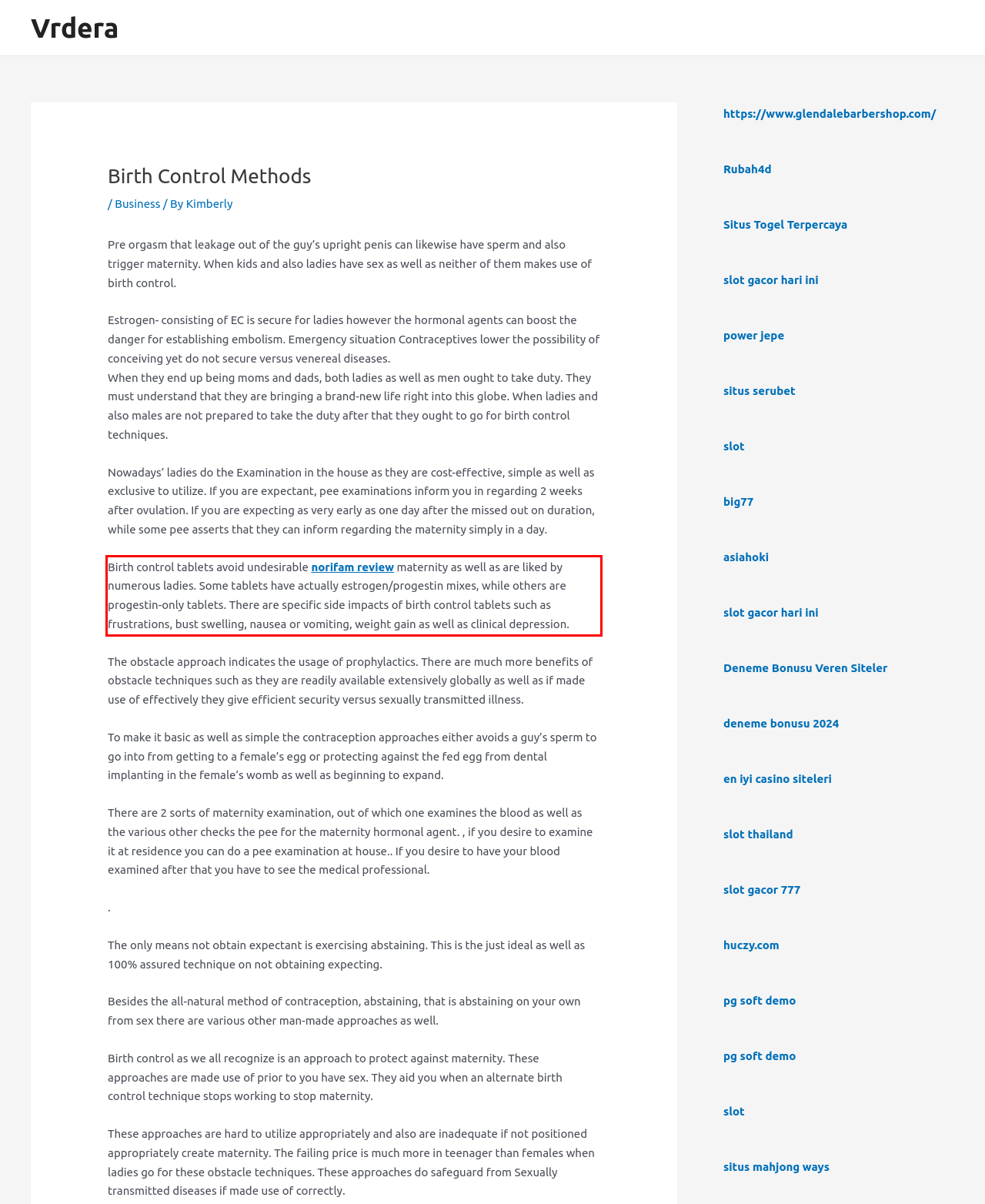Please examine the webpage screenshot and extract the text within the red bounding box using OCR.

Birth control tablets avoid undesirable norifam review maternity as well as are liked by numerous ladies. Some tablets have actually estrogen/progestin mixes, while others are progestin-only tablets. There are specific side impacts of birth control tablets such as frustrations, bust swelling, nausea or vomiting, weight gain as well as clinical depression.